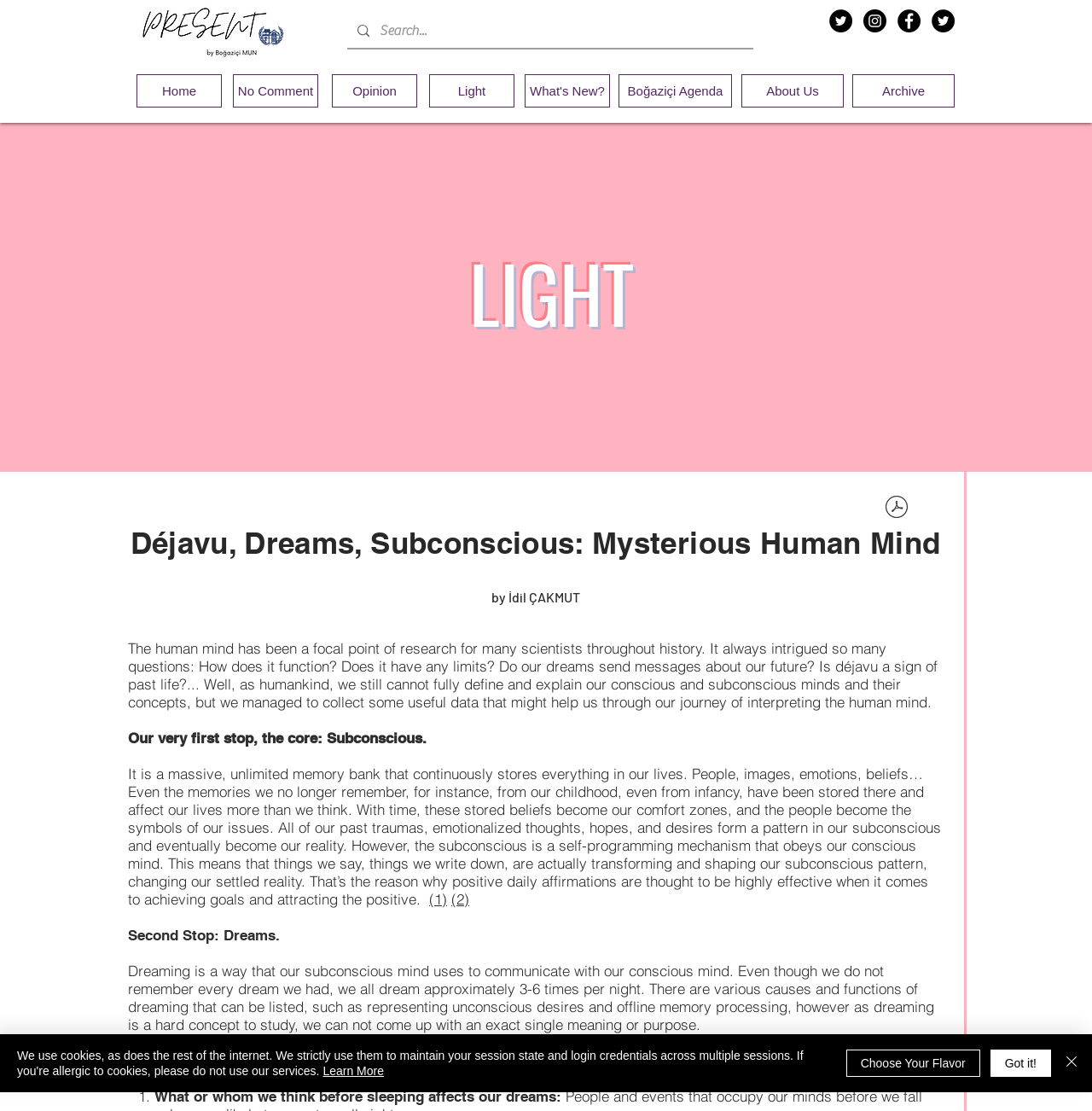Return the bounding box coordinates of the UI element that corresponds to this description: "About Us". The coordinates must be given as four float numbers in the range of 0 and 1, [left, top, right, bottom].

[0.679, 0.067, 0.773, 0.097]